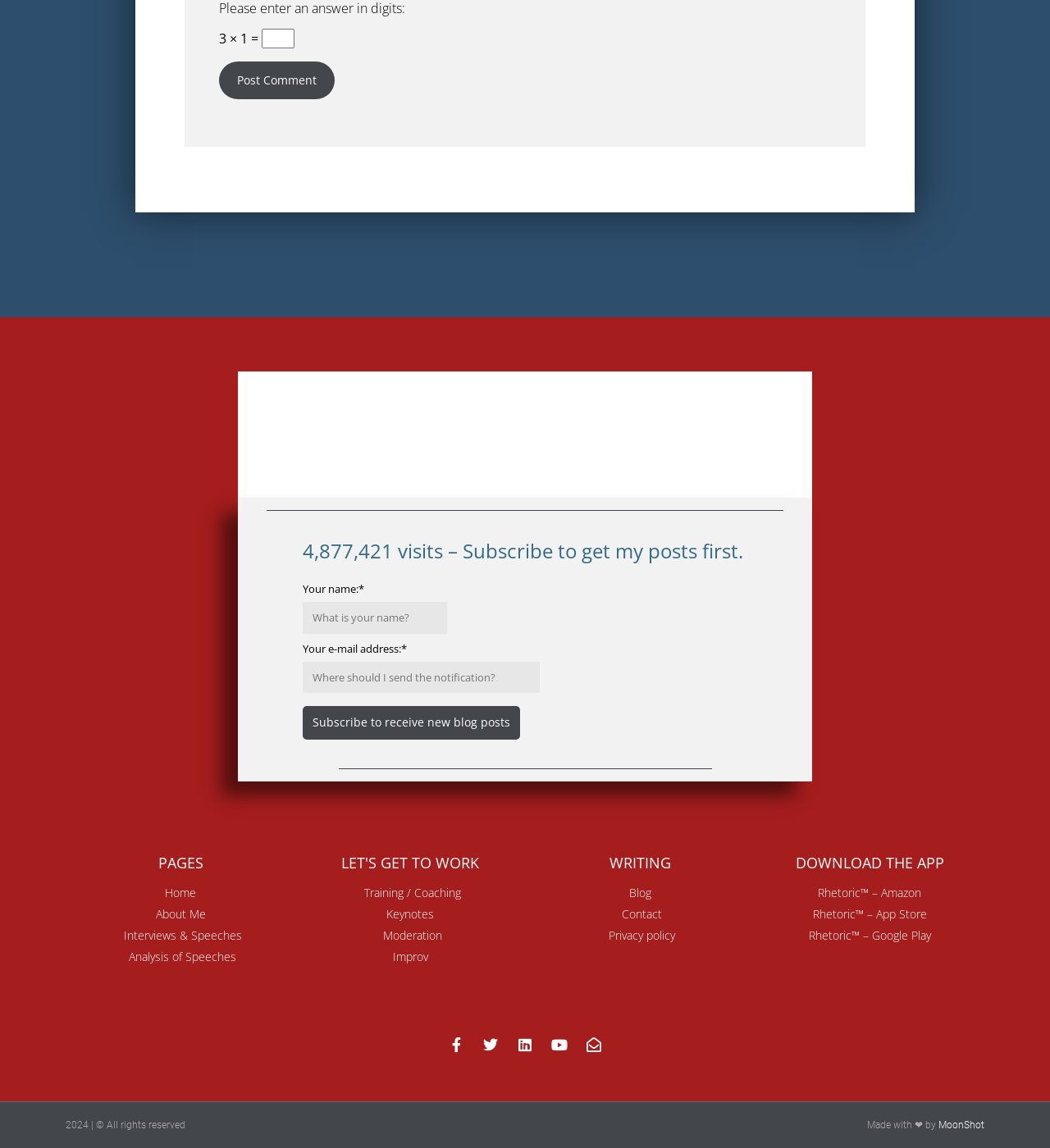Predict the bounding box for the UI component with the following description: "Rhetoric™ – Google Play".

[0.719, 0.809, 0.938, 0.821]